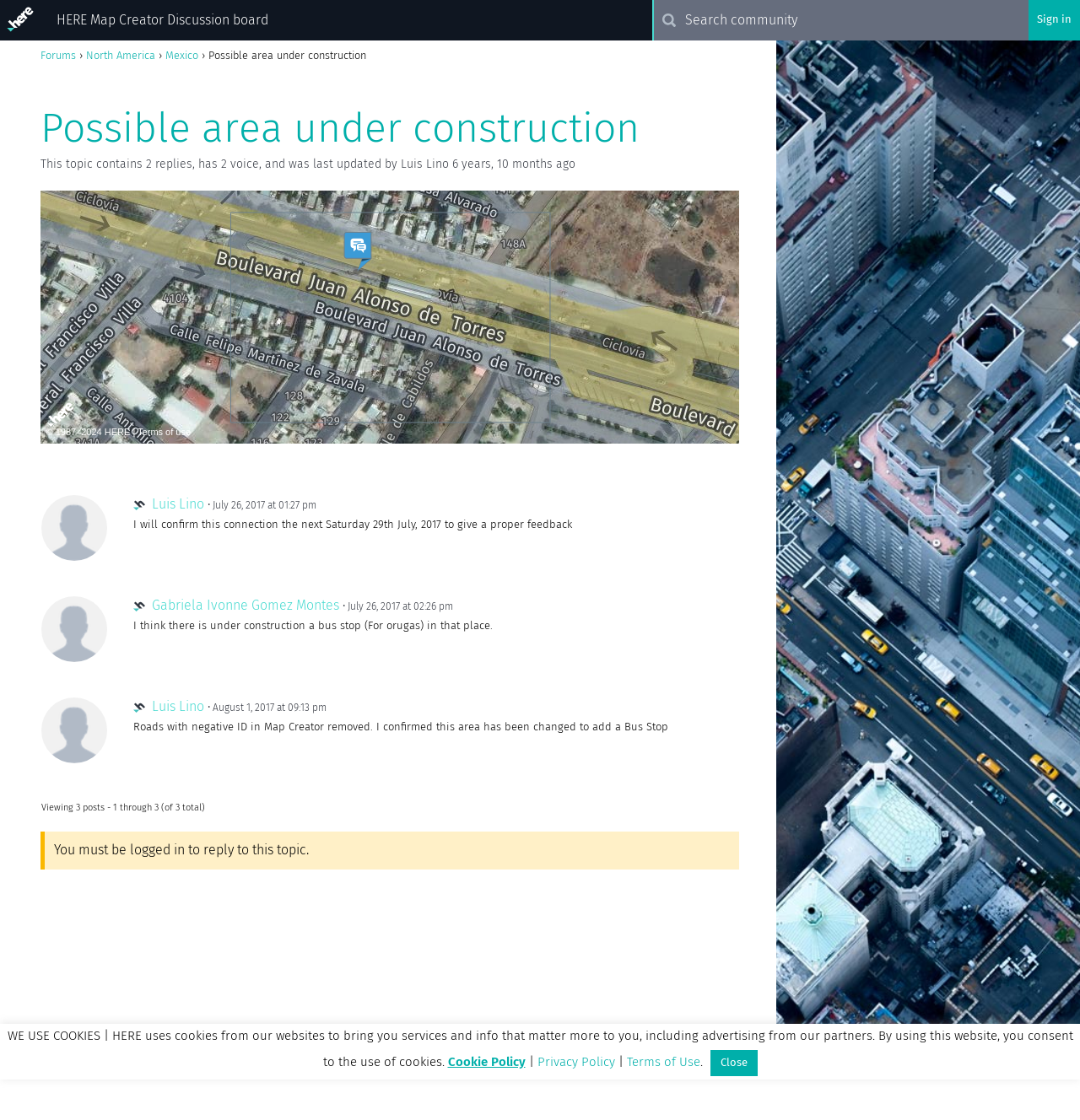Give a succinct answer to this question in a single word or phrase: 
What is the topic of the current discussion?

Possible area under construction